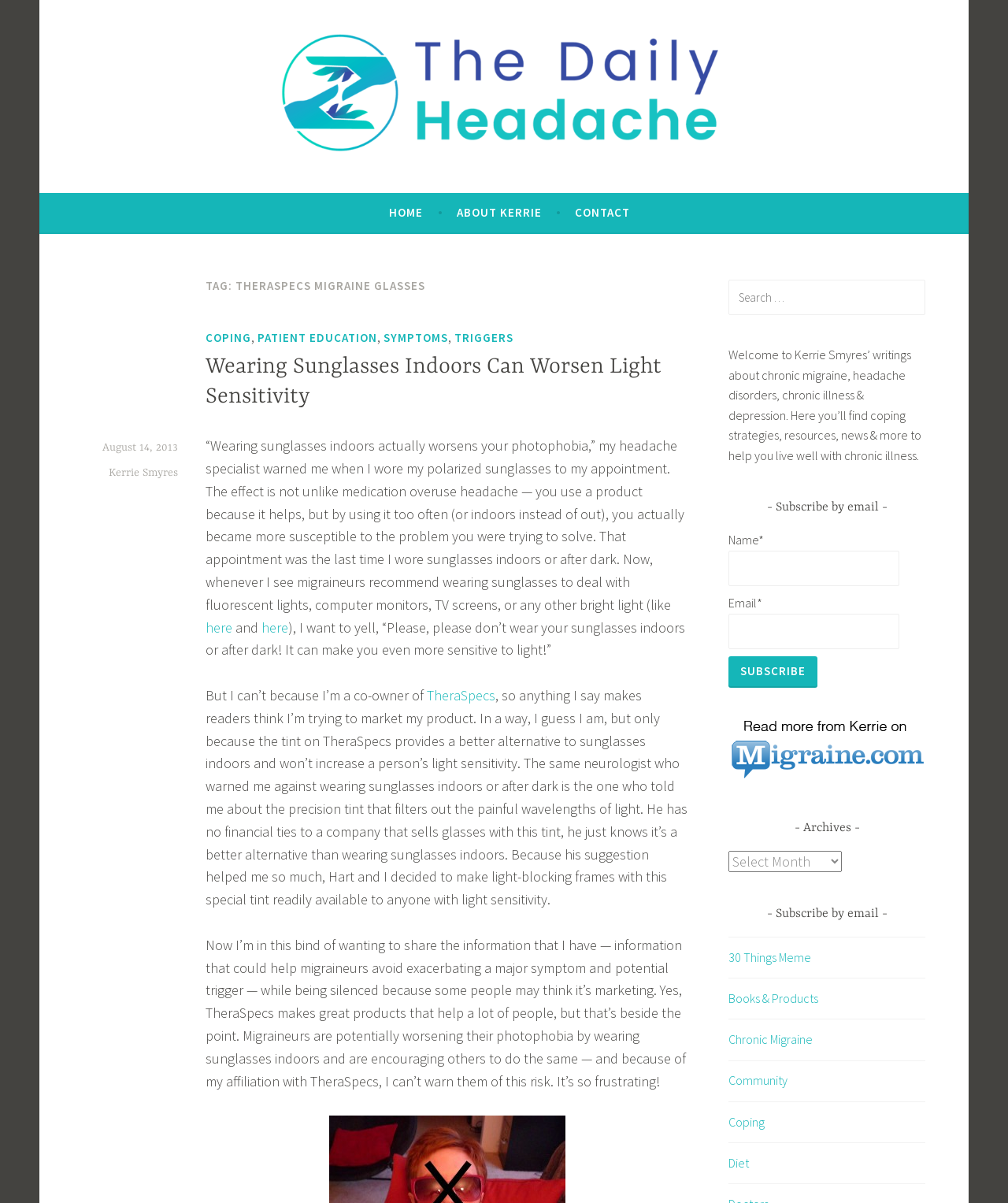How can users subscribe to the website?
Make sure to answer the question with a detailed and comprehensive explanation.

Users can subscribe to the website by entering their name and email address in the designated fields and clicking the 'Subscribe' button, which will allow them to receive updates and new content from the website.